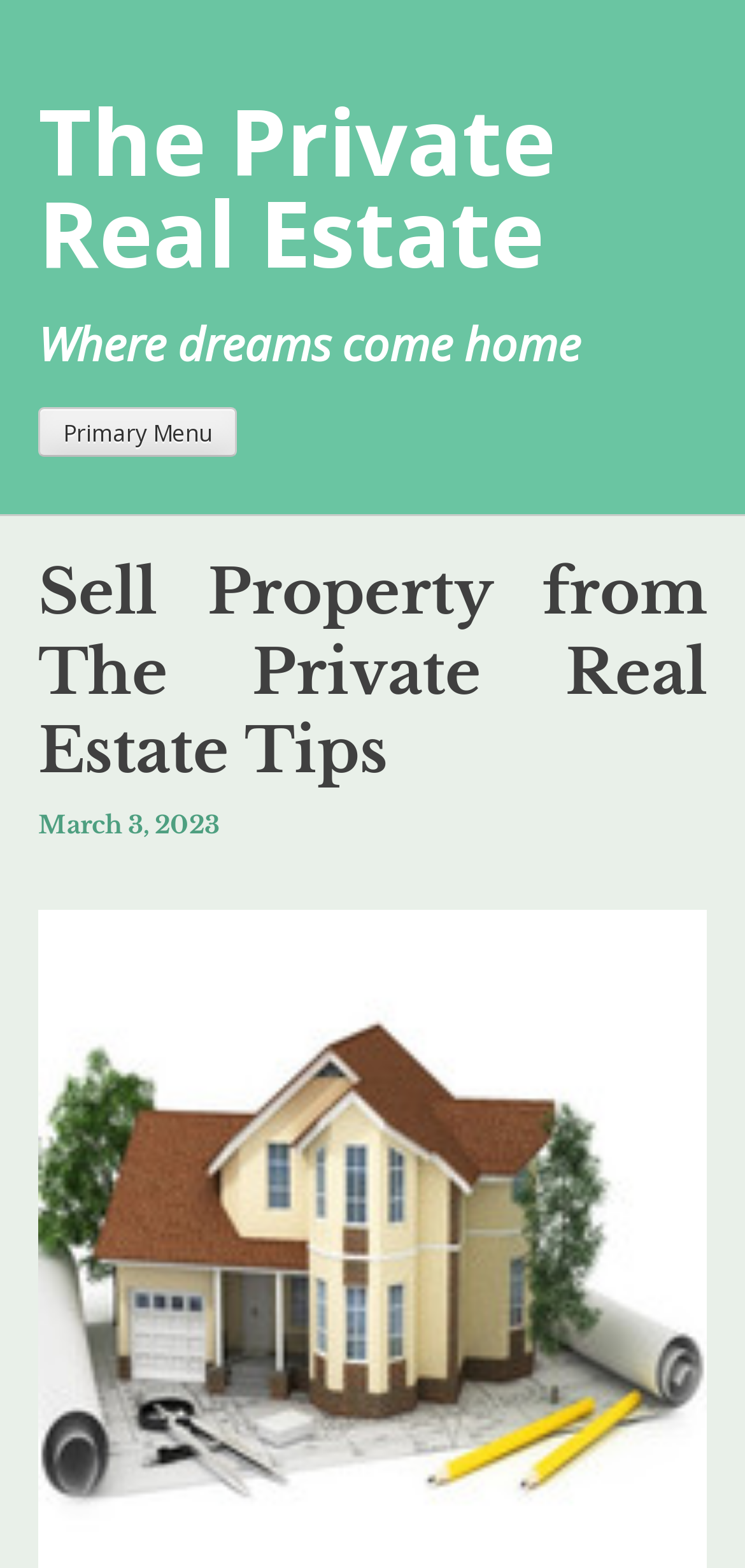What is the date mentioned on the webpage?
Can you offer a detailed and complete answer to this question?

I found the date by looking at the link element with the text 'March 3, 2023' which is located inside the header section. This date is likely to be relevant to the content of the webpage.